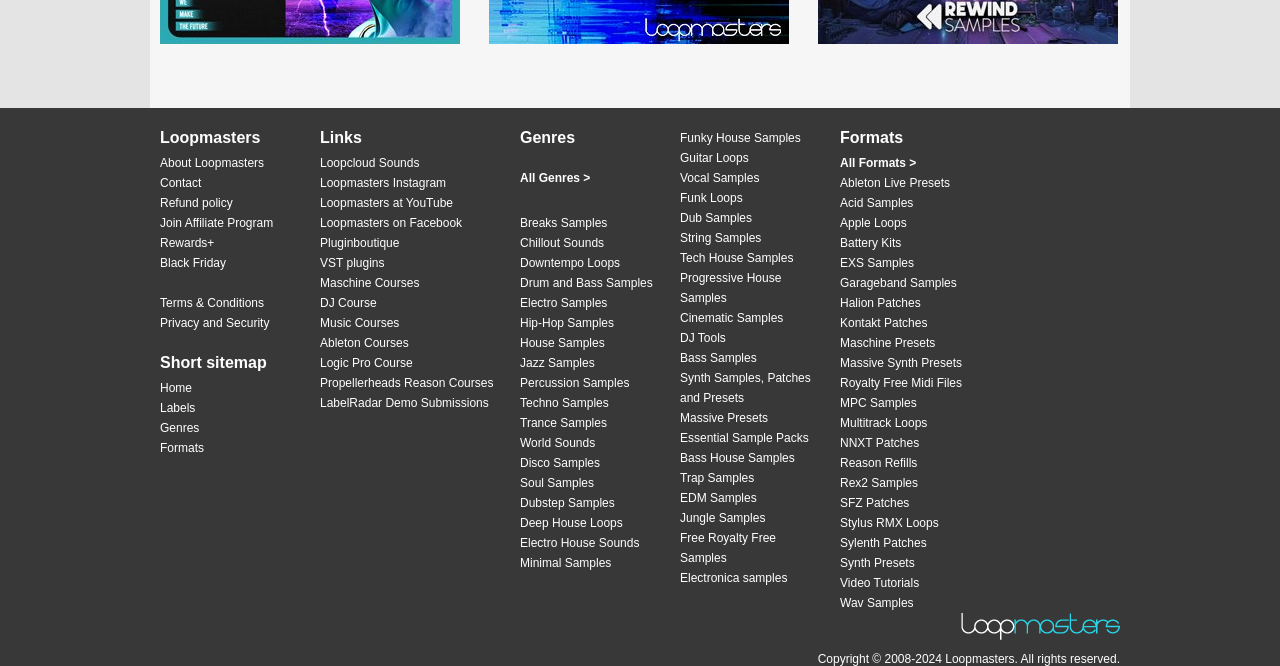Respond concisely with one word or phrase to the following query:
What formats of samples are available on the website?

Multiple formats